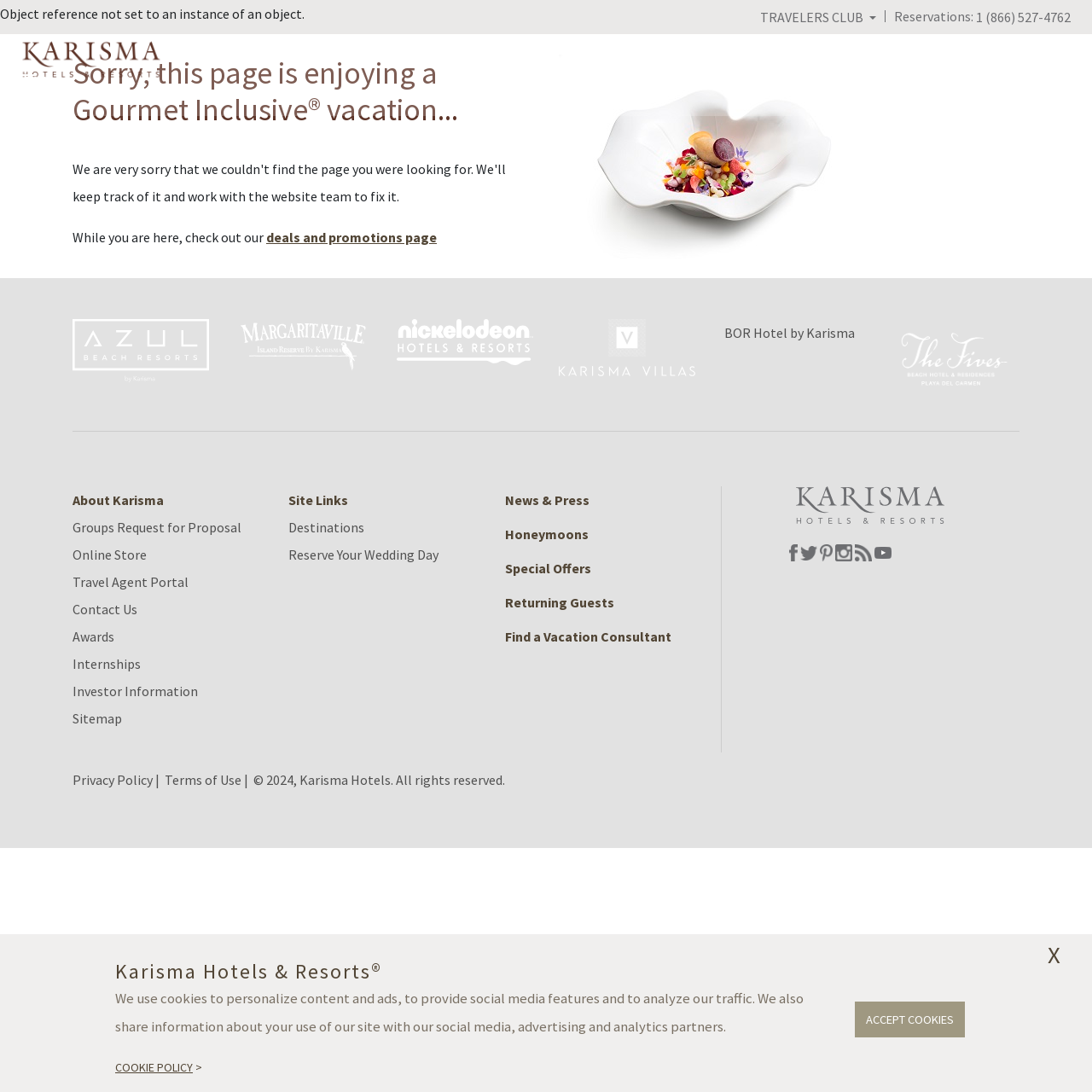Identify the bounding box coordinates for the element you need to click to achieve the following task: "Click the 'Book Now' button". The coordinates must be four float values ranging from 0 to 1, formatted as [left, top, right, bottom].

[0.014, 0.059, 0.042, 0.078]